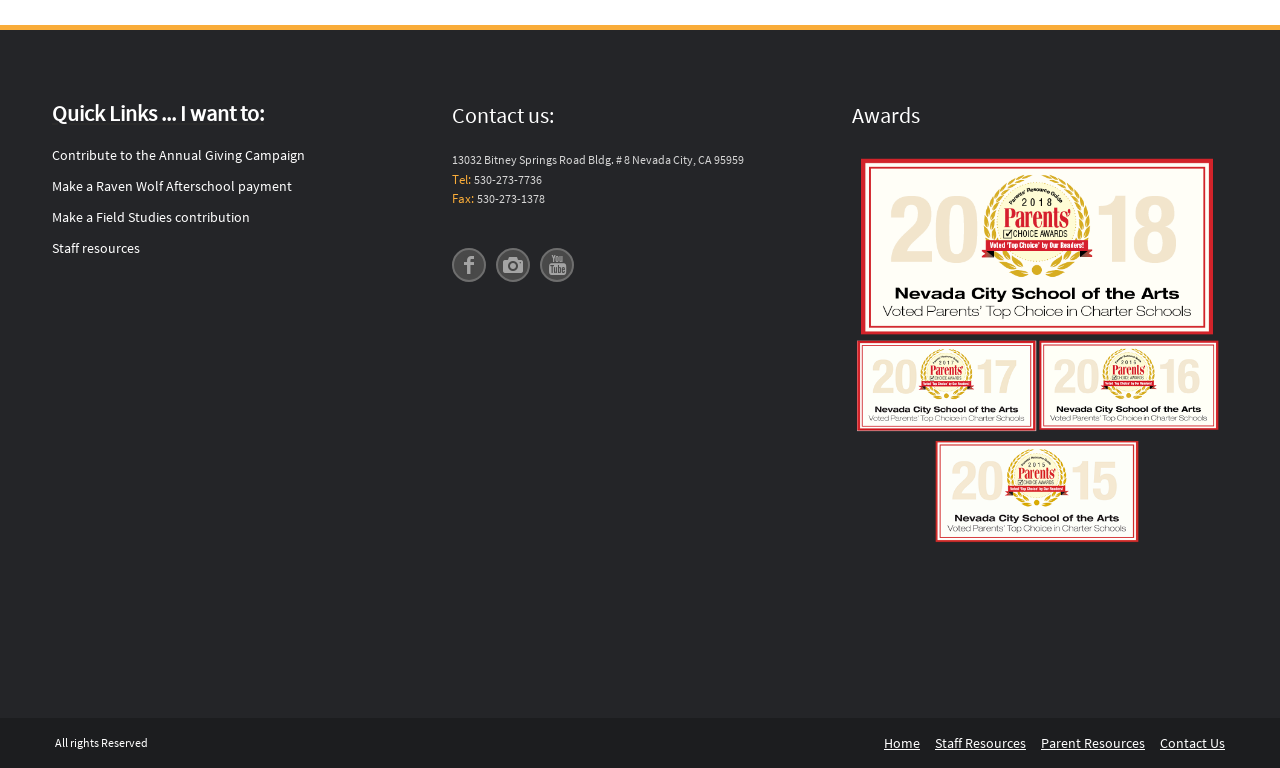Using the information in the image, could you please answer the following question in detail:
What are the three types of resources available?

I found the types of resources by looking at the bottom of the webpage, where there are three link elements with the text 'Home', 'Staff Resources', and 'Parent Resources'.